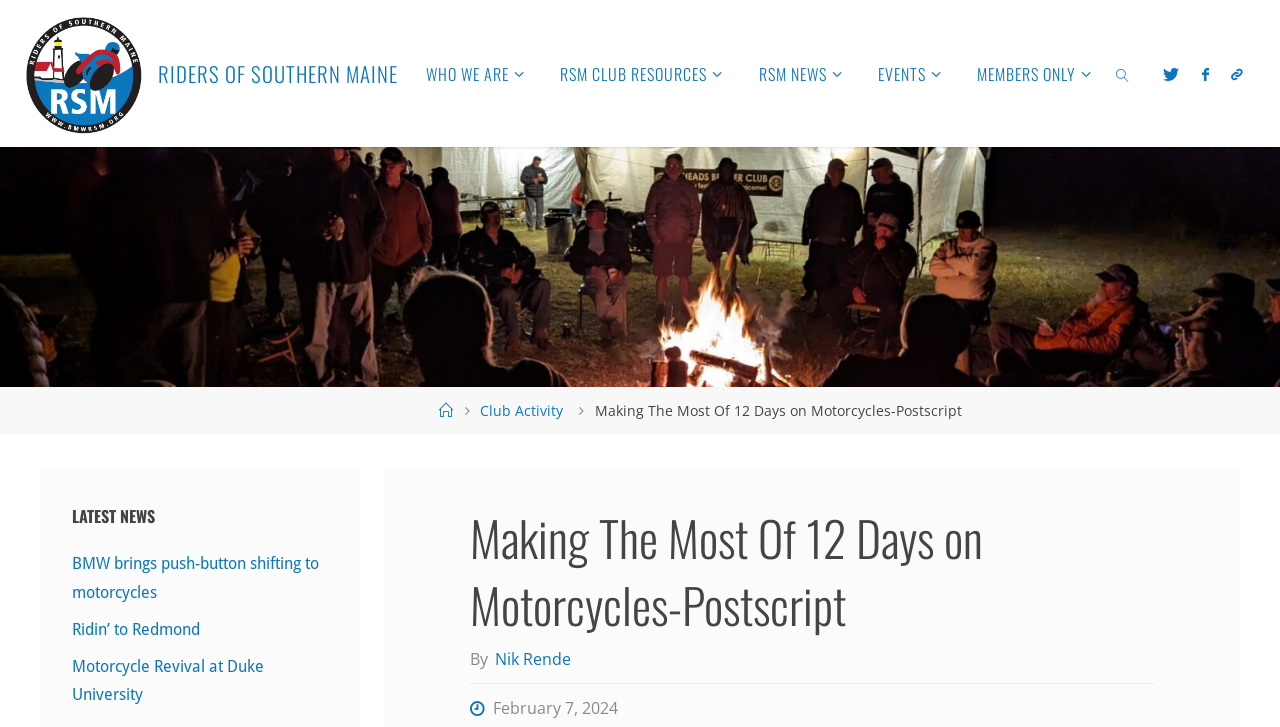Please locate the bounding box coordinates of the element that needs to be clicked to achieve the following instruction: "Read the article 'JISOP visits social protection institutions'". The coordinates should be four float numbers between 0 and 1, i.e., [left, top, right, bottom].

None